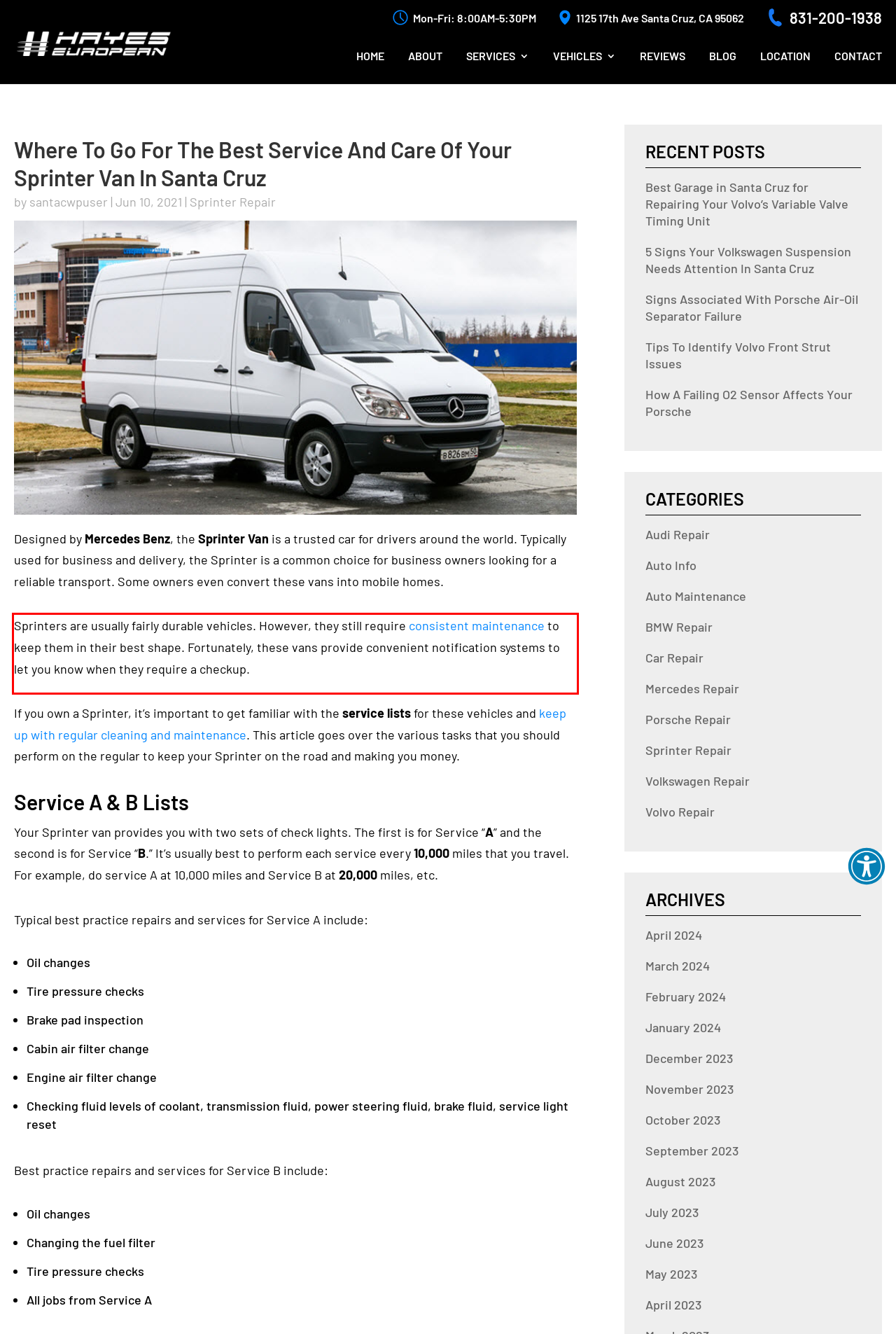Please look at the webpage screenshot and extract the text enclosed by the red bounding box.

Sprinters are usually fairly durable vehicles. However, they still require consistent maintenance to keep them in their best shape. Fortunately, these vans provide convenient notification systems to let you know when they require a checkup.